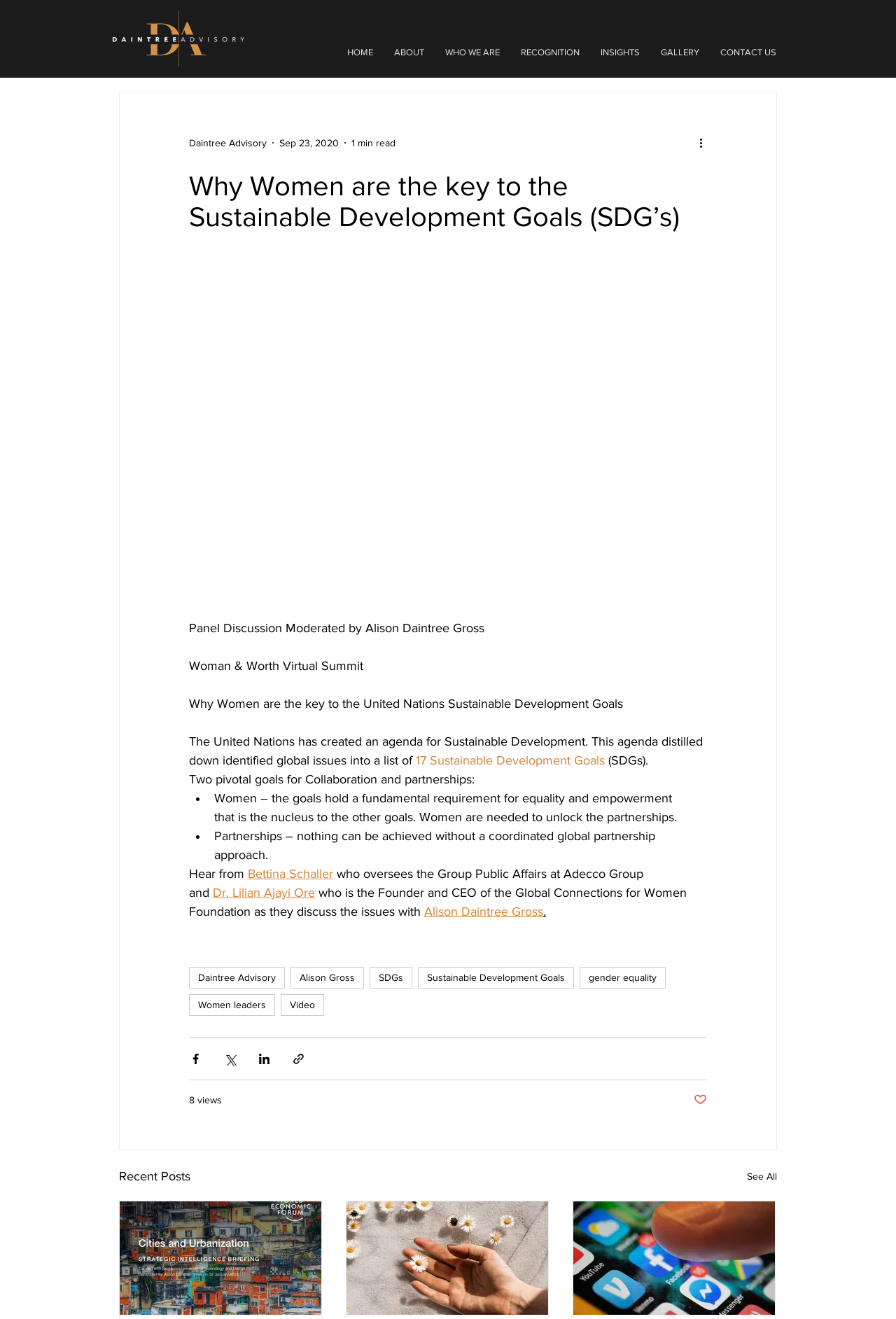Provide an in-depth caption for the contents of the webpage.

This webpage appears to be a blog post or article page from Daintree Advisory, a consulting firm. At the top left corner, there is a logo of Daintree Advisory, and next to it, a navigation menu with links to different sections of the website, including "HOME", "ABOUT", "WHO WE ARE", "RECOGNITION", "INSIGHTS", "GALLERY", and "CONTACT US".

Below the navigation menu, there is a heading that reads "Why Women are the key to the Sustainable Development Goals (SDG’s)". This is followed by a brief description of the article, which is a panel discussion moderated by Alison Daintree Gross, featuring women leaders discussing the importance of women in achieving the United Nations' Sustainable Development Goals.

The main content of the article is divided into several sections. The first section introduces the topic, explaining that the United Nations has created an agenda for Sustainable Development, which includes 17 goals. Two of these goals, collaboration and partnerships, are particularly important, and women play a crucial role in achieving them.

The next section features quotes from two women leaders, Bettina Schaller and Dr. Lilian Ajayi Ore, who discuss the importance of women in achieving the Sustainable Development Goals. The article also mentions Alison Daintree Gross, the moderator of the panel discussion.

At the bottom of the page, there are several links to related topics, including "Daintree Advisory", "Alison Gross", "SDGs", "Sustainable Development Goals", "gender equality", and "Women leaders". There are also buttons to share the article on social media platforms, including Facebook, Twitter, LinkedIn, and via a link.

On the right side of the page, there is a section titled "Recent Posts" with links to other articles on the website.